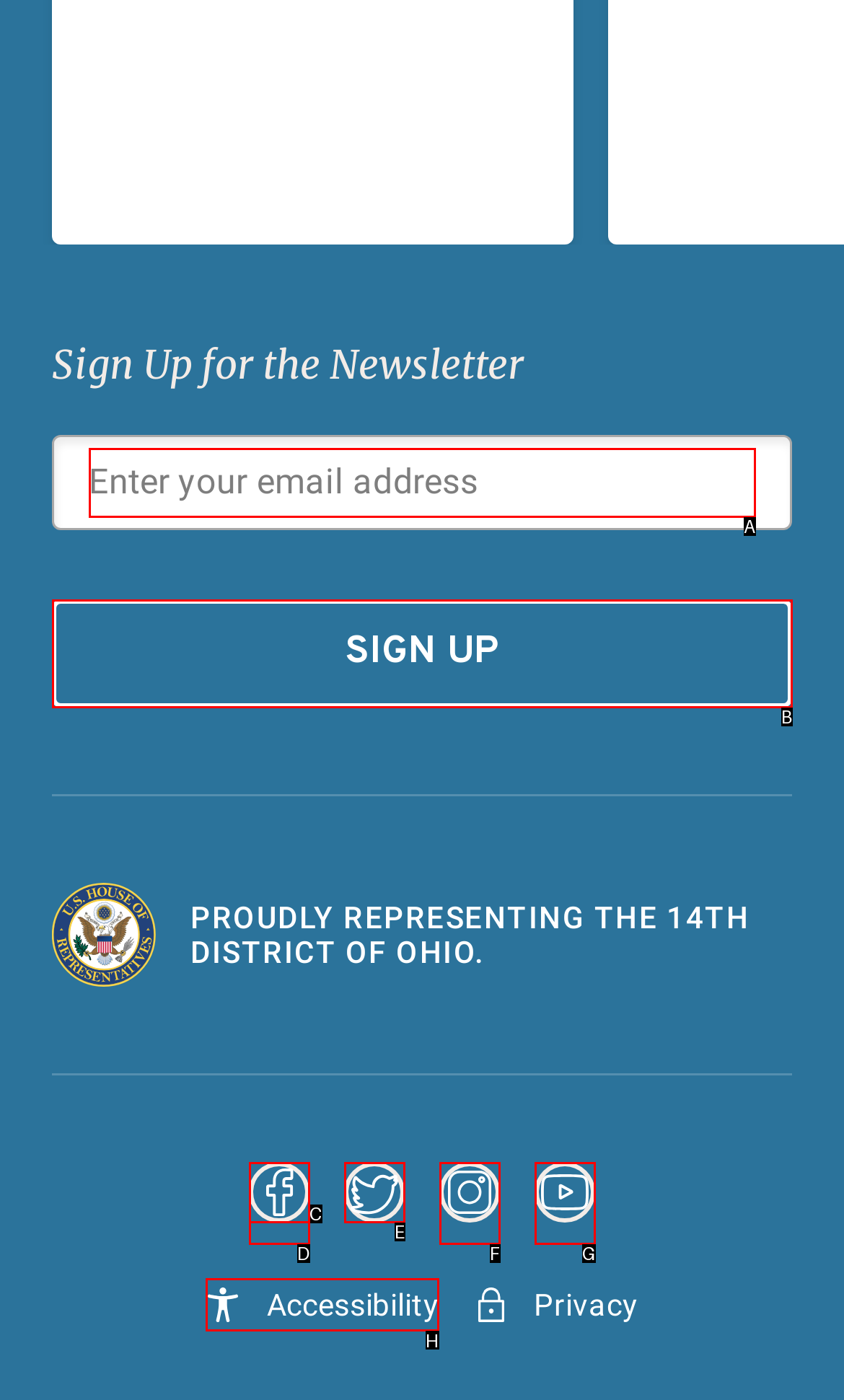Identify the HTML element you need to click to achieve the task: Read Accessibility. Respond with the corresponding letter of the option.

H